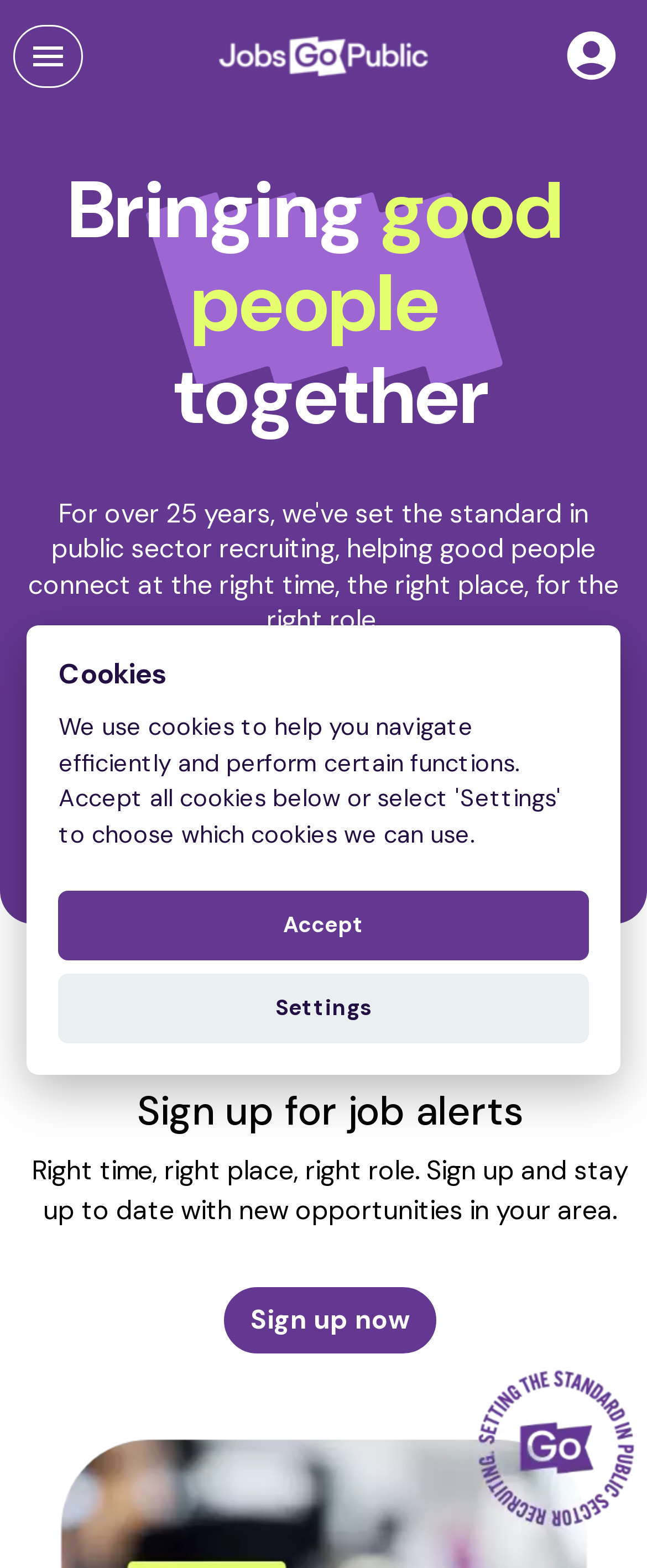Answer the question using only a single word or phrase: 
What is the theme of the webpage's content?

Public sector recruiting